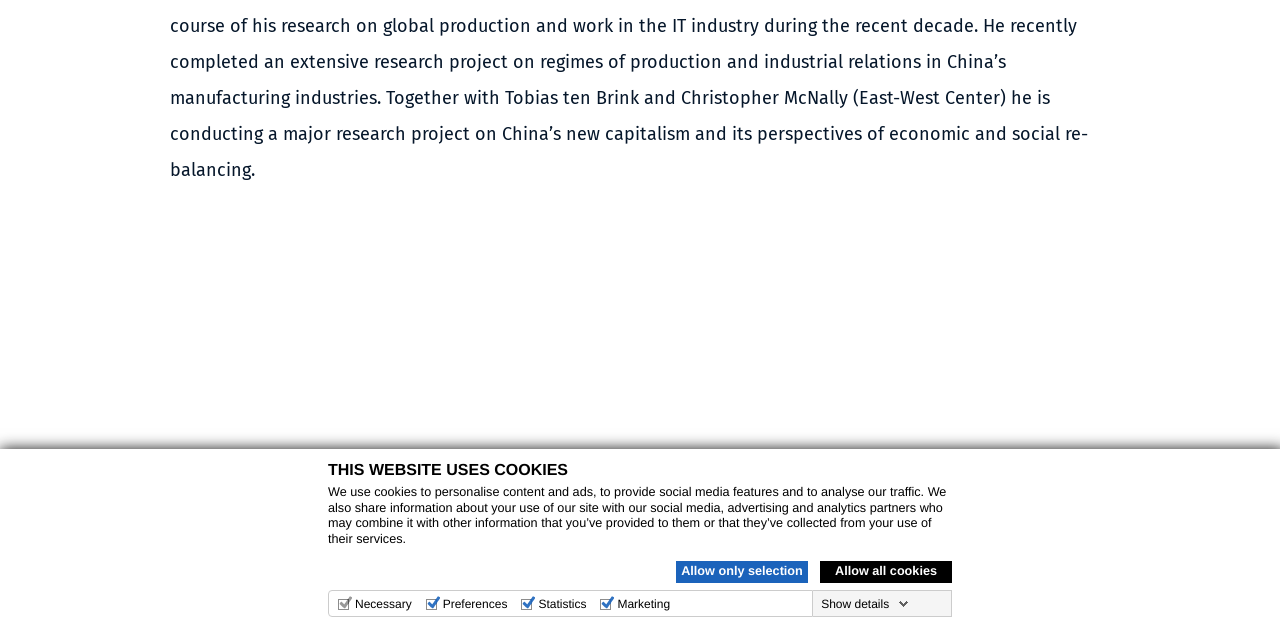Given the element description "By-laws", identify the bounding box of the corresponding UI element.

[0.245, 0.798, 0.285, 0.827]